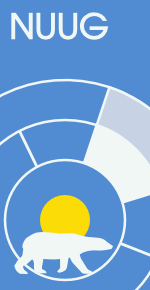What does the polar bear symbolize?
Using the visual information, answer the question in a single word or phrase.

Strength and resilience